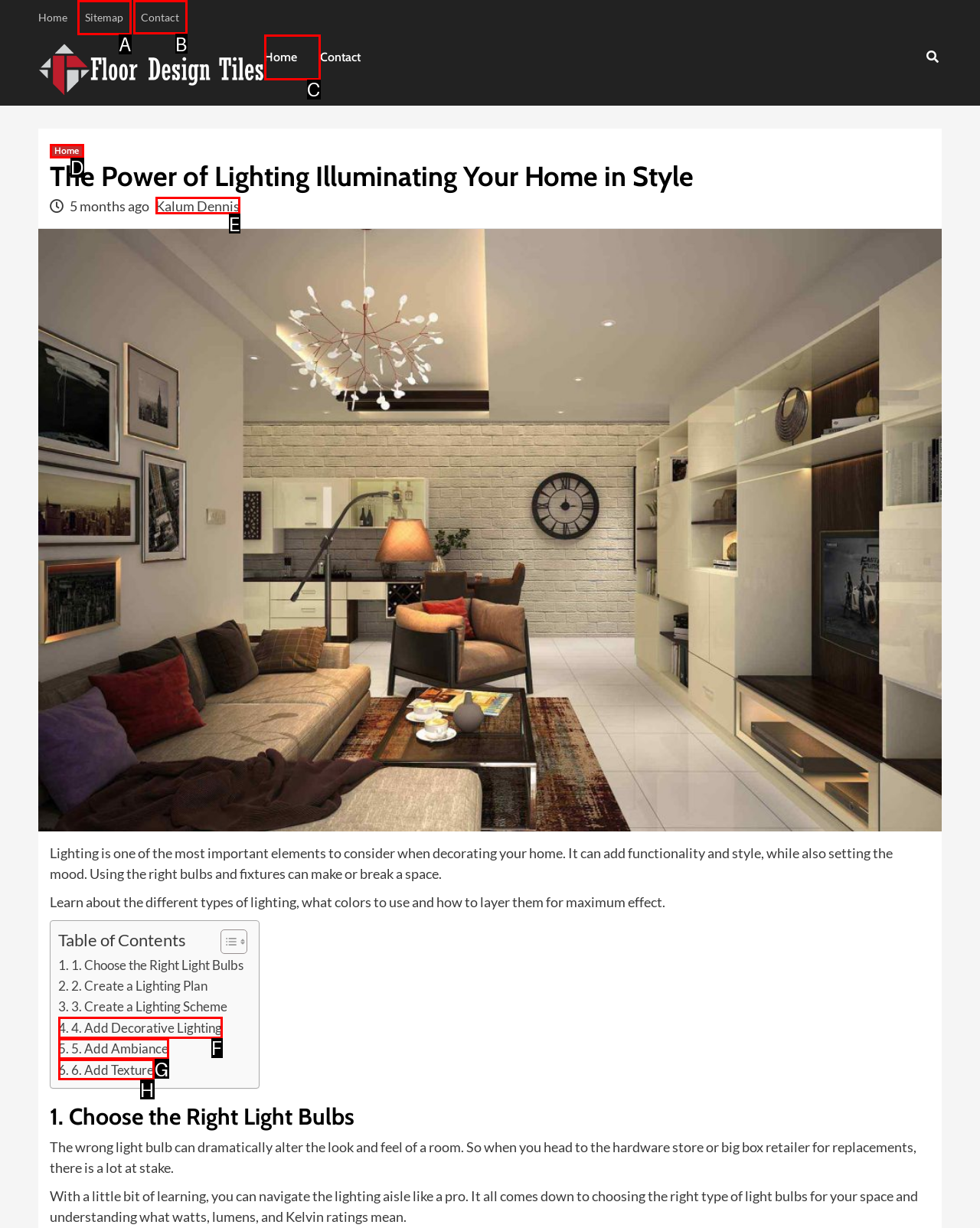Determine which HTML element to click for this task: Click on the 'Contact' link Provide the letter of the selected choice.

B